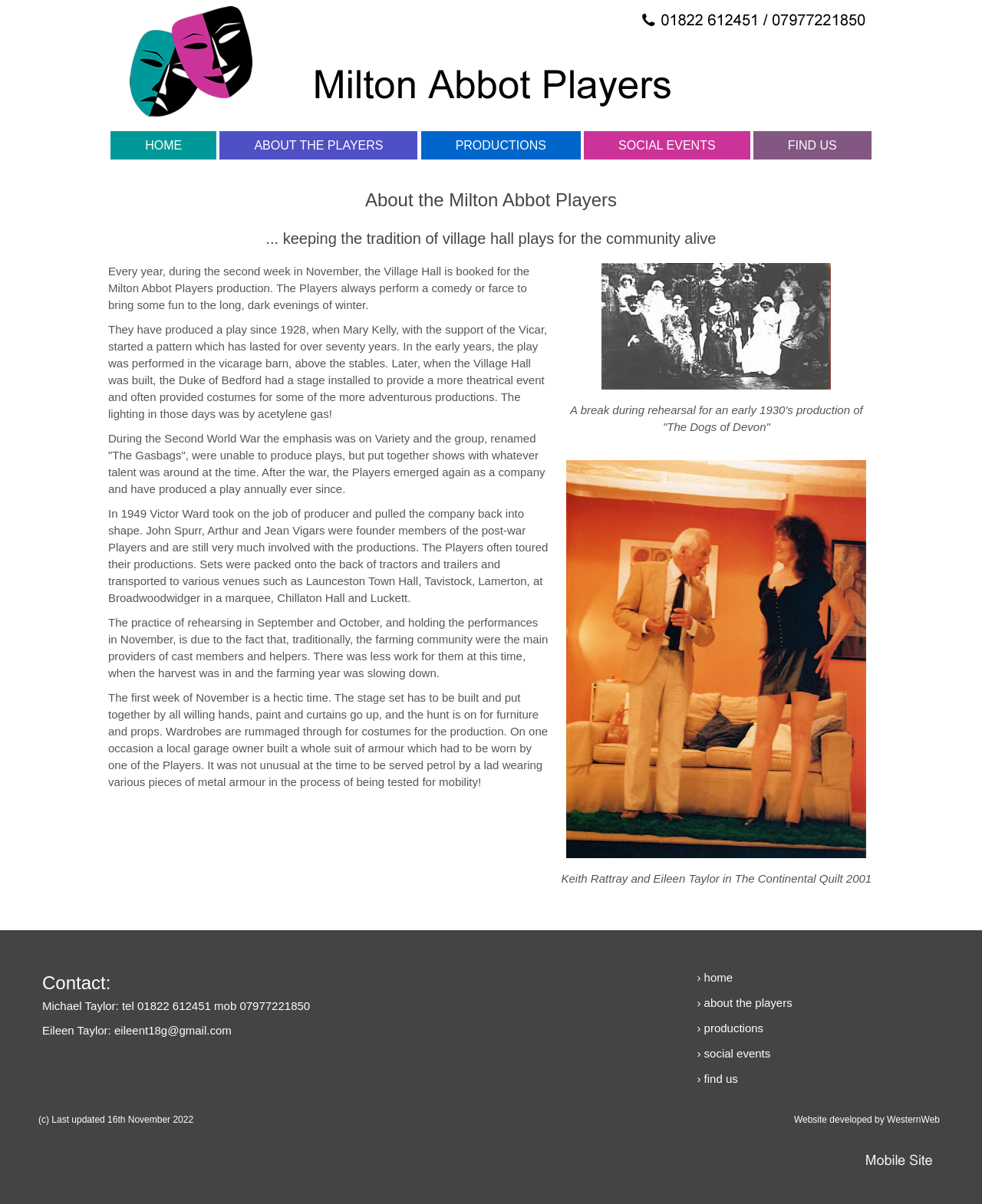Please identify the bounding box coordinates of the element's region that needs to be clicked to fulfill the following instruction: "Click on the 'HOME' link". The bounding box coordinates should consist of four float numbers between 0 and 1, i.e., [left, top, right, bottom].

[0.131, 0.11, 0.203, 0.131]